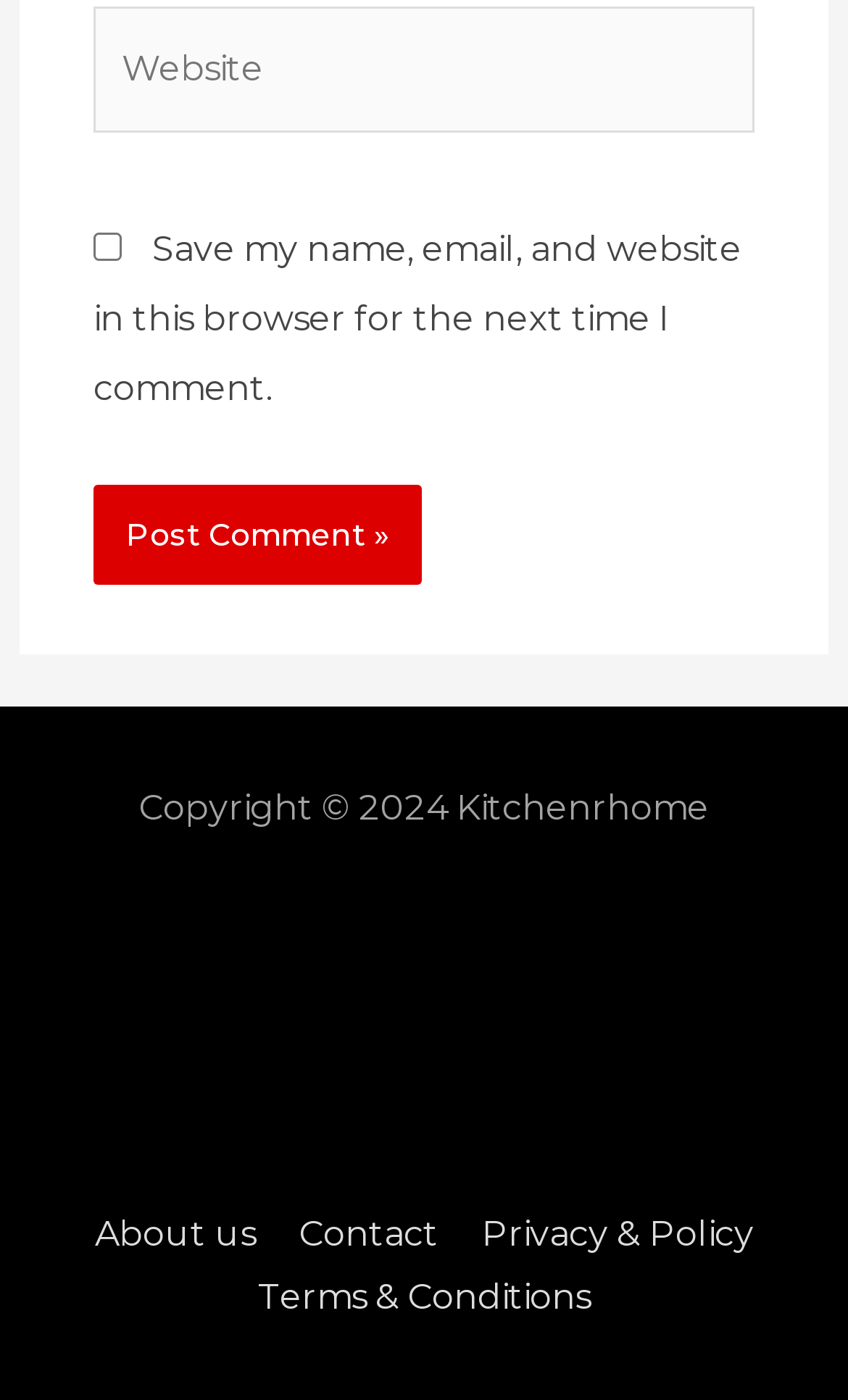How many links are in the footer?
Please provide a single word or phrase as your answer based on the image.

5